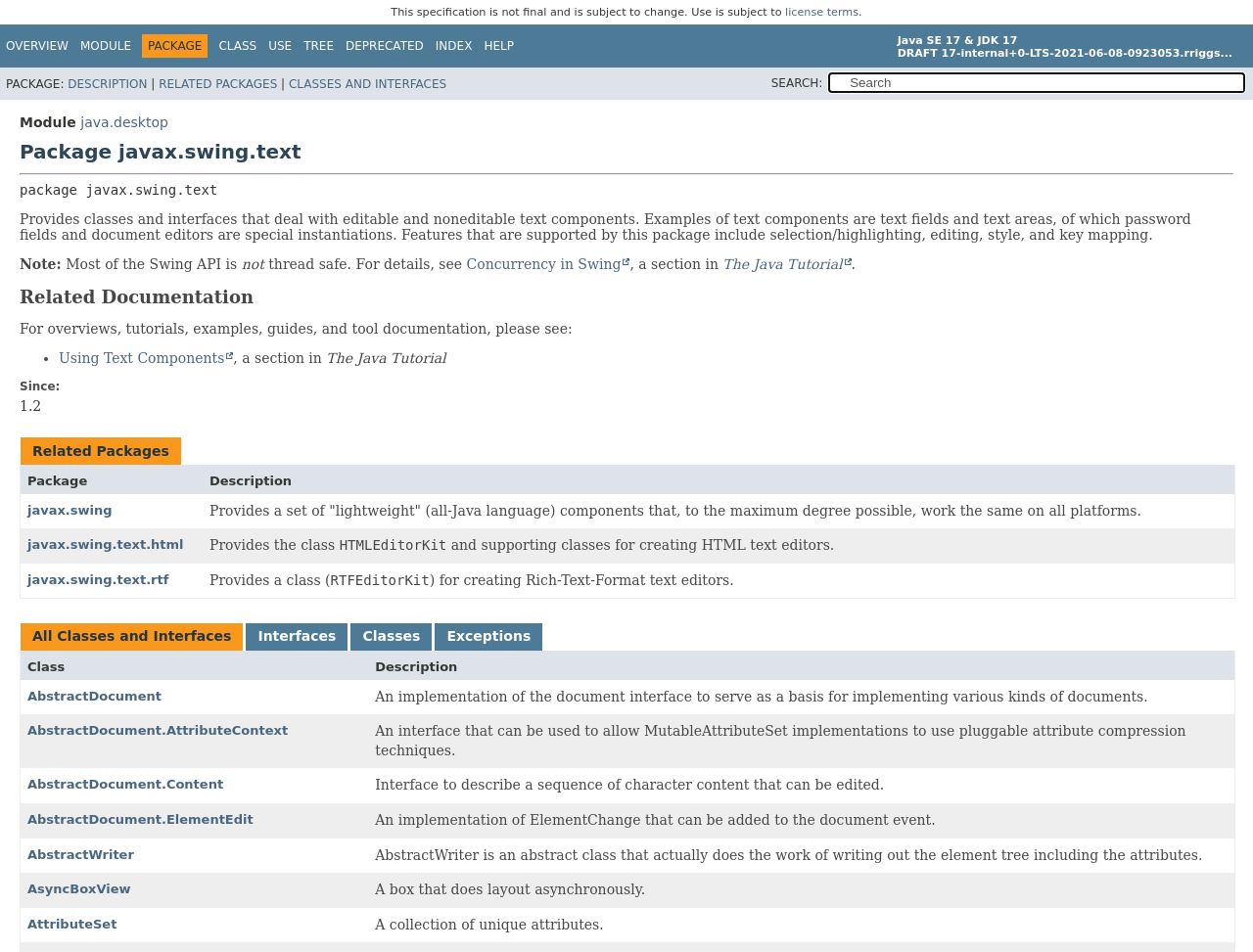What is the purpose of the HTMLEditorKit class?
Deliver a detailed and extensive answer to the question.

The purpose of the HTMLEditorKit class is to create HTML text editors, which is mentioned in the 'Related Packages' section of the webpage, specifically in the description of the javax.swing.text.html package.